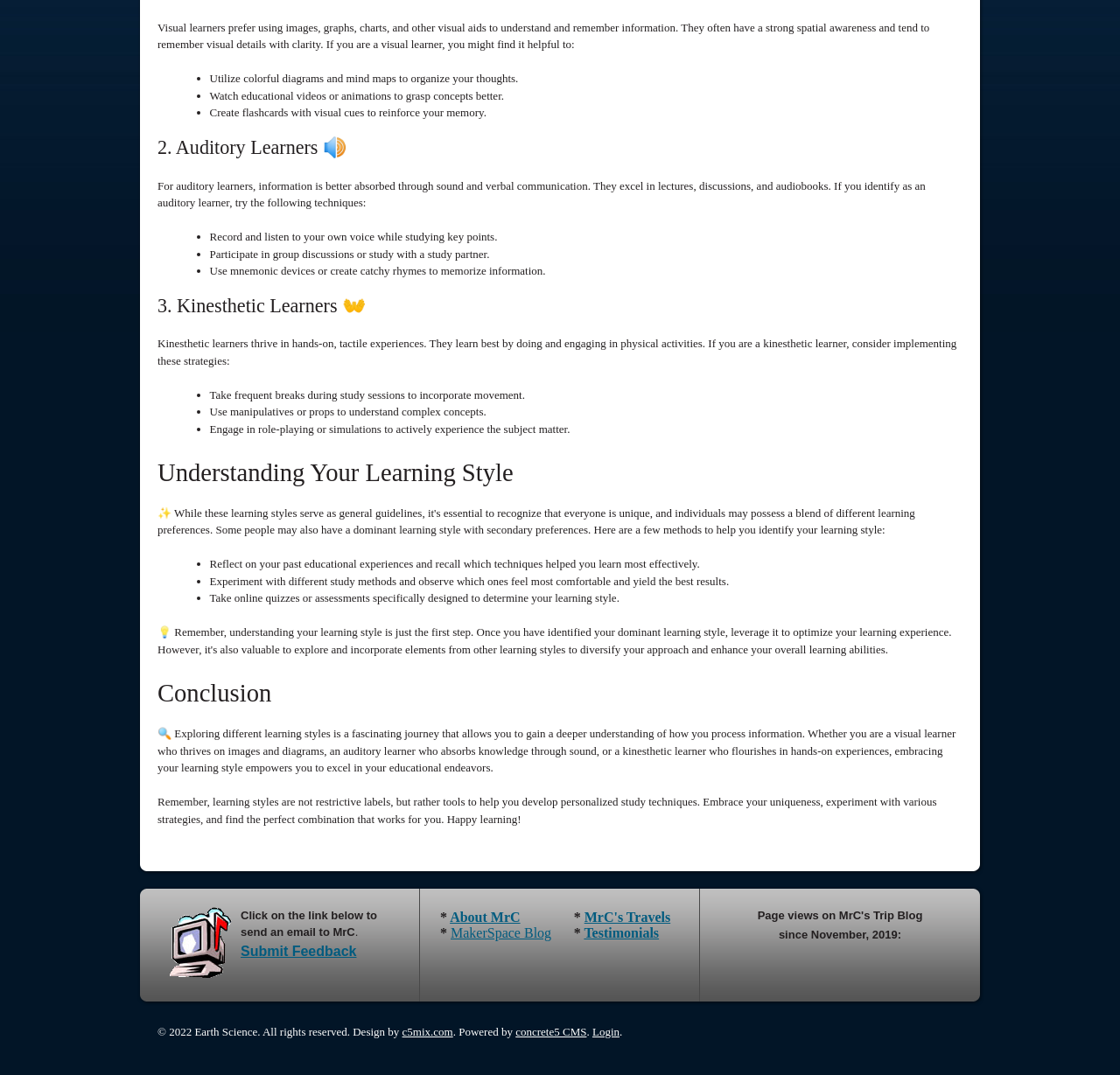Determine the bounding box of the UI element mentioned here: "Submit Feedback". The coordinates must be in the format [left, top, right, bottom] with values ranging from 0 to 1.

[0.215, 0.878, 0.318, 0.891]